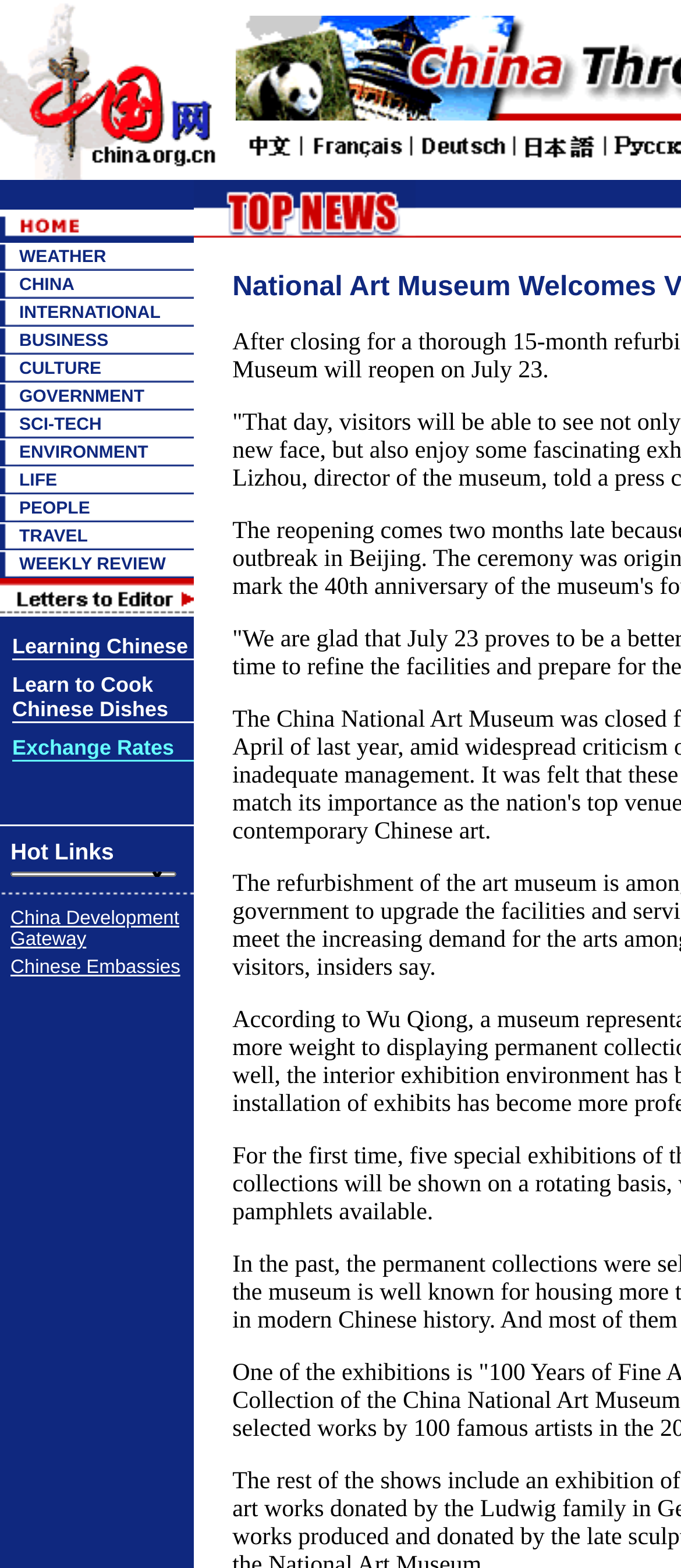Give a one-word or short-phrase answer to the following question: 
How many LayoutTableRows are there in the webpage?

3